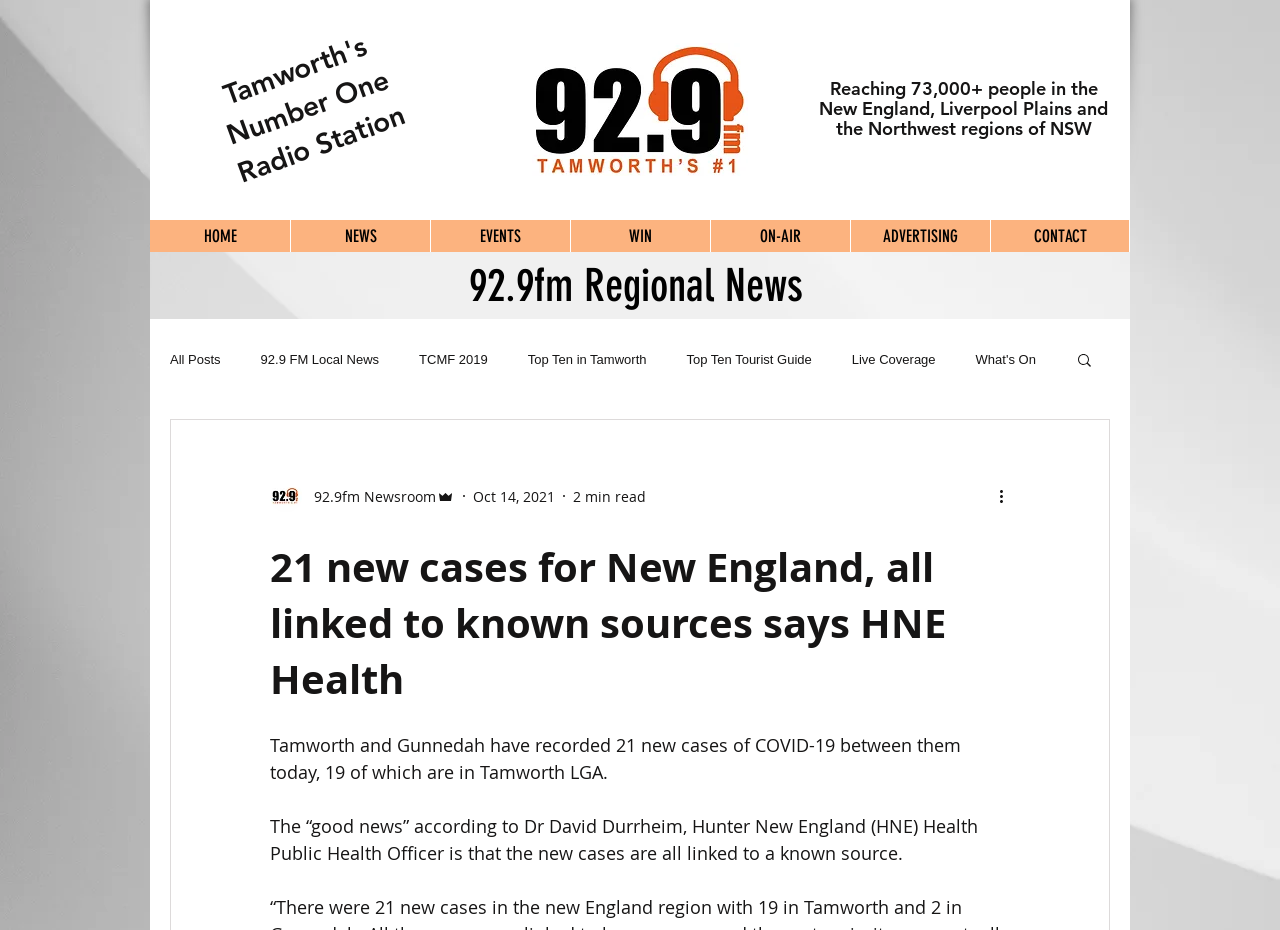Provide a short, one-word or phrase answer to the question below:
What is the name of the radio station?

92.9fm